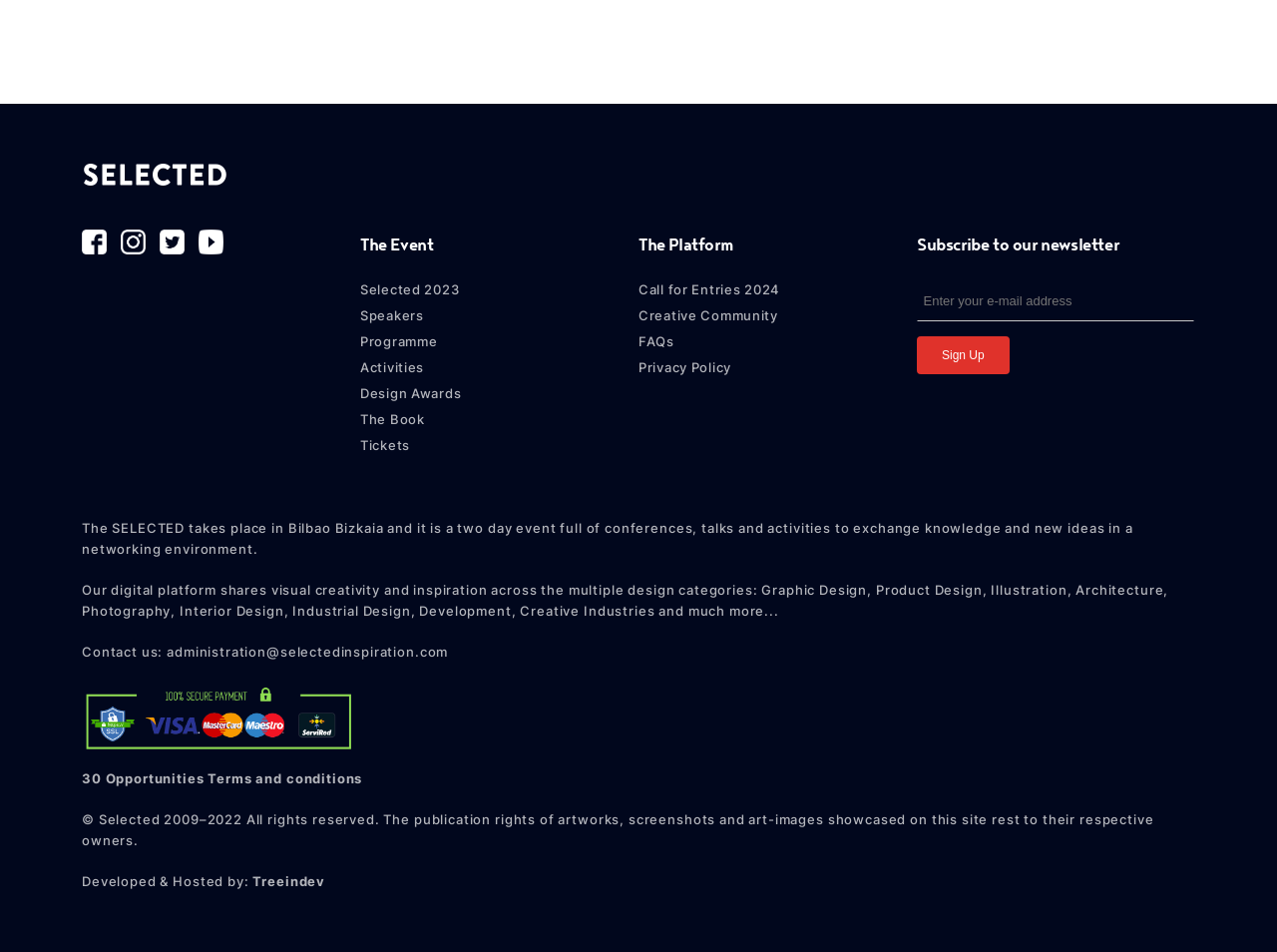Can you give a comprehensive explanation to the question given the content of the image?
Who developed and hosted the website?

The answer can be found at the bottom of the webpage, where it states 'Developed & Hosted by: Treeindev'.